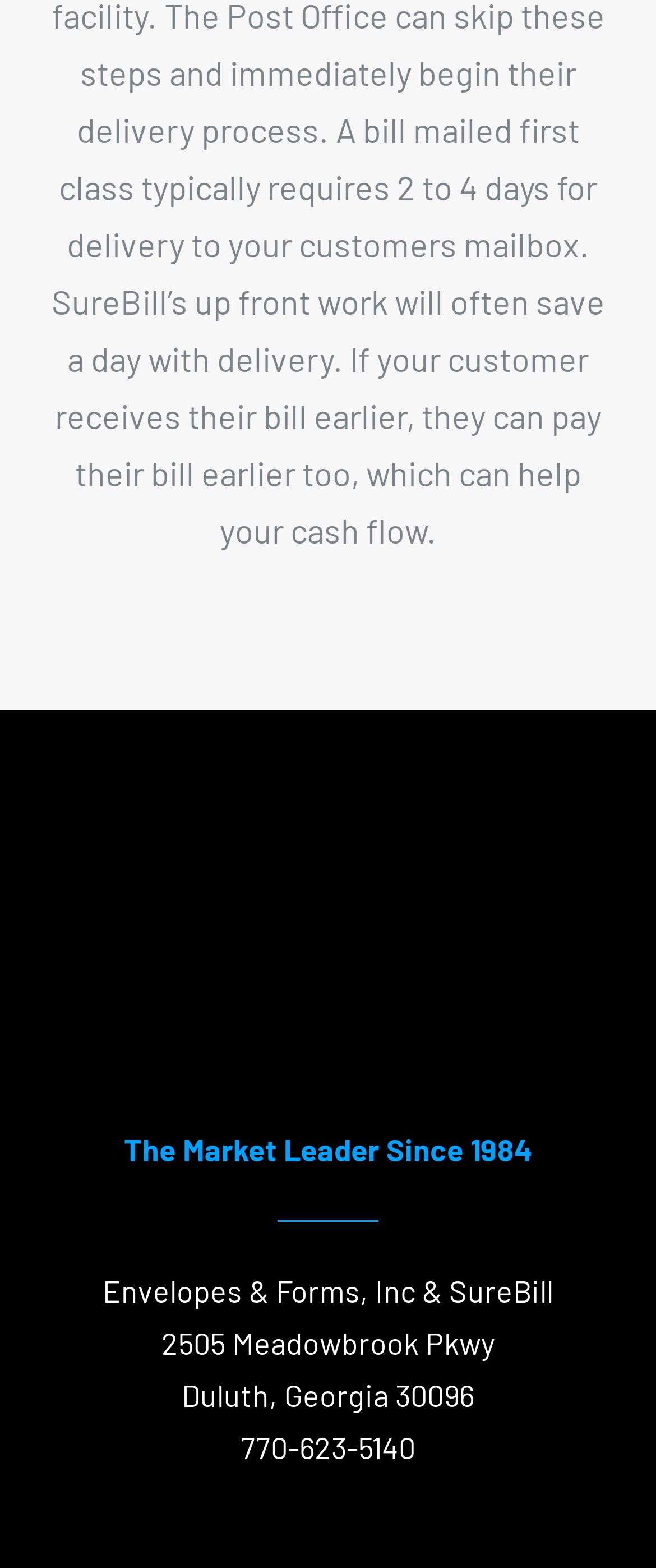What year did the company start?
Kindly offer a detailed explanation using the data available in the image.

The year the company started can be found in the StaticText element with the text 'The Market Leader Since 1984' which is located at the top of the webpage, indicating that it is the company's founding year.